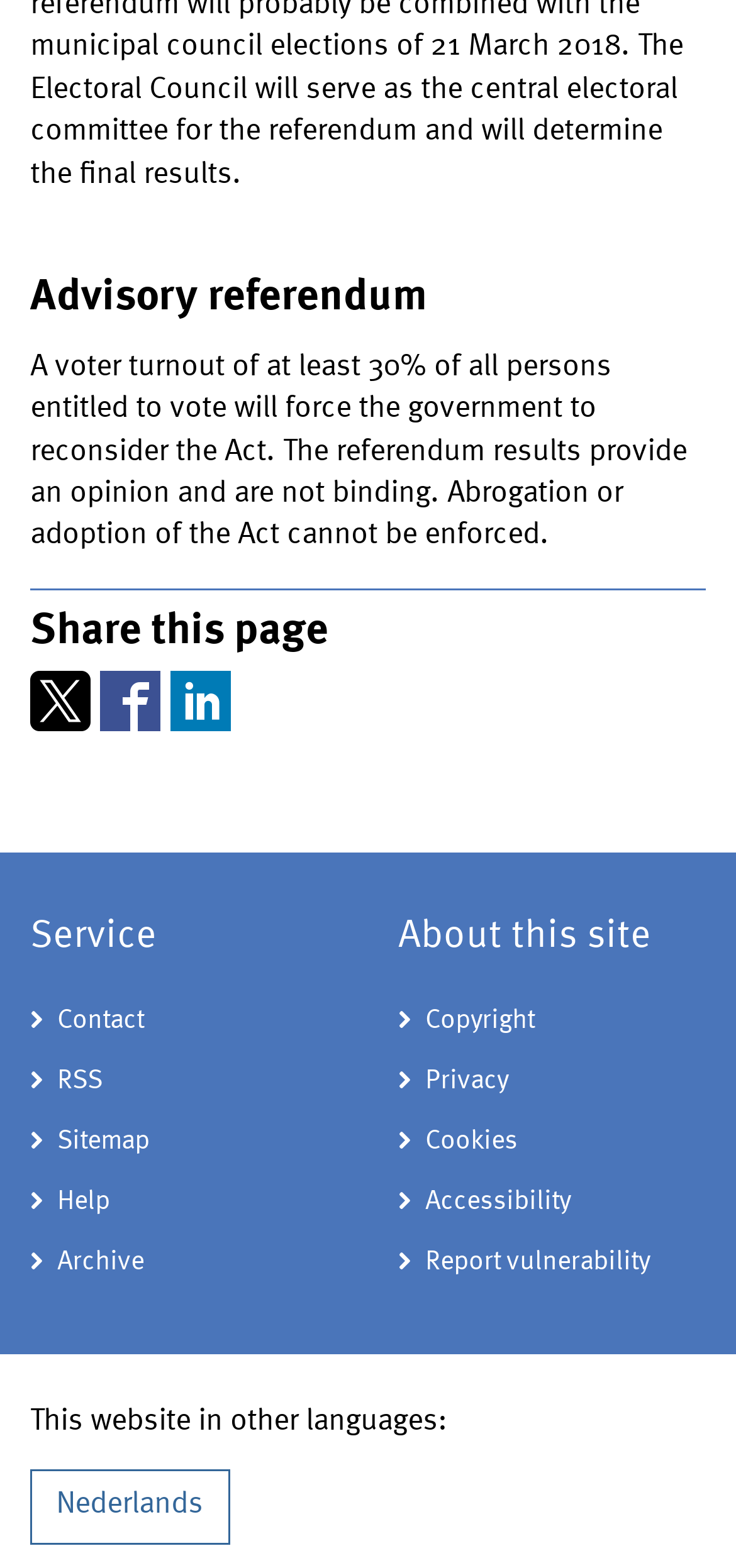Point out the bounding box coordinates of the section to click in order to follow this instruction: "Contact us".

[0.041, 0.633, 0.459, 0.671]